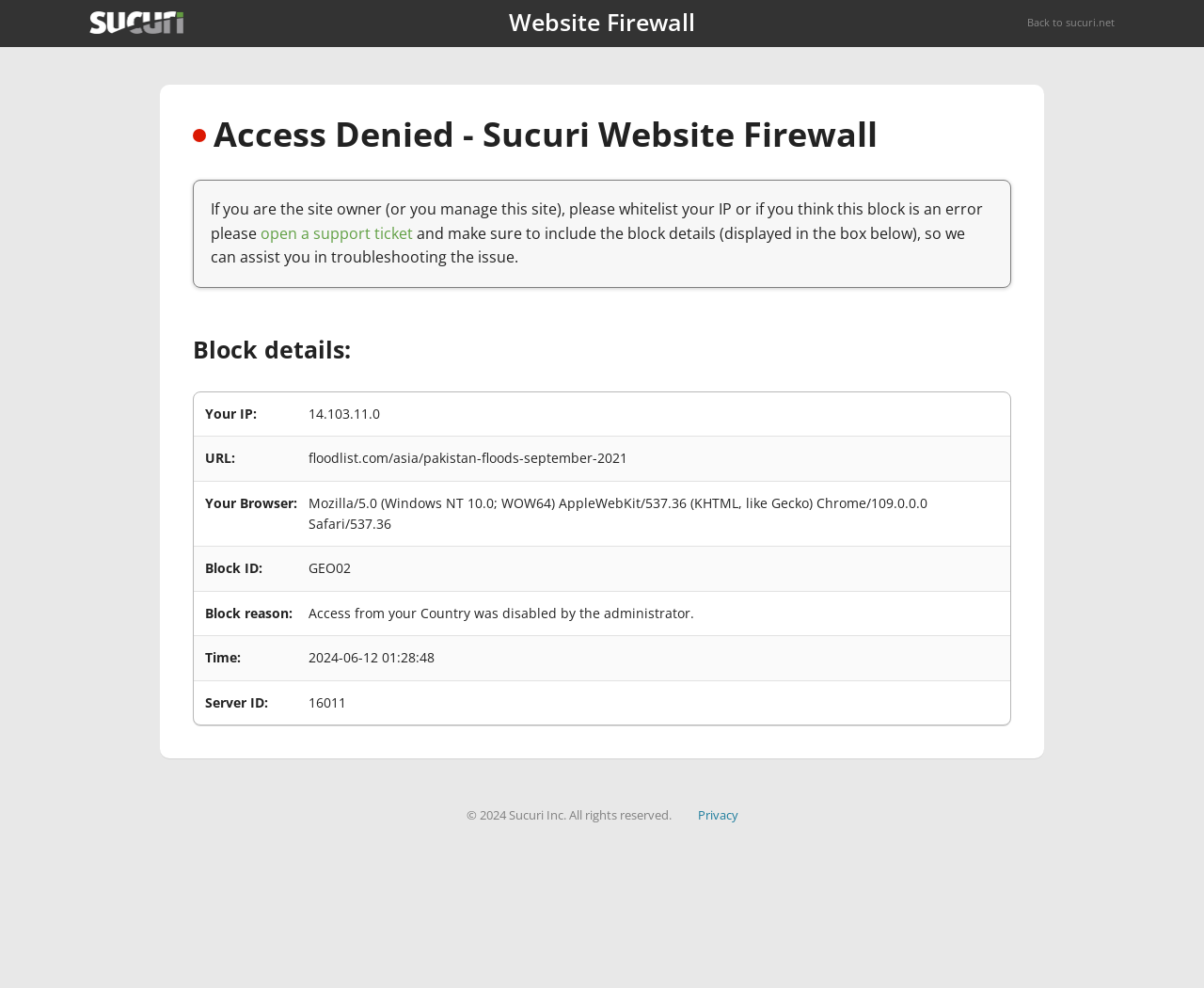What is the URL that was blocked?
Use the information from the screenshot to give a comprehensive response to the question.

The URL that was blocked can be found in the block details section, where it is listed as 'URL:' with the value 'floodlist.com/asia/pakistan-floods-september-2021'.